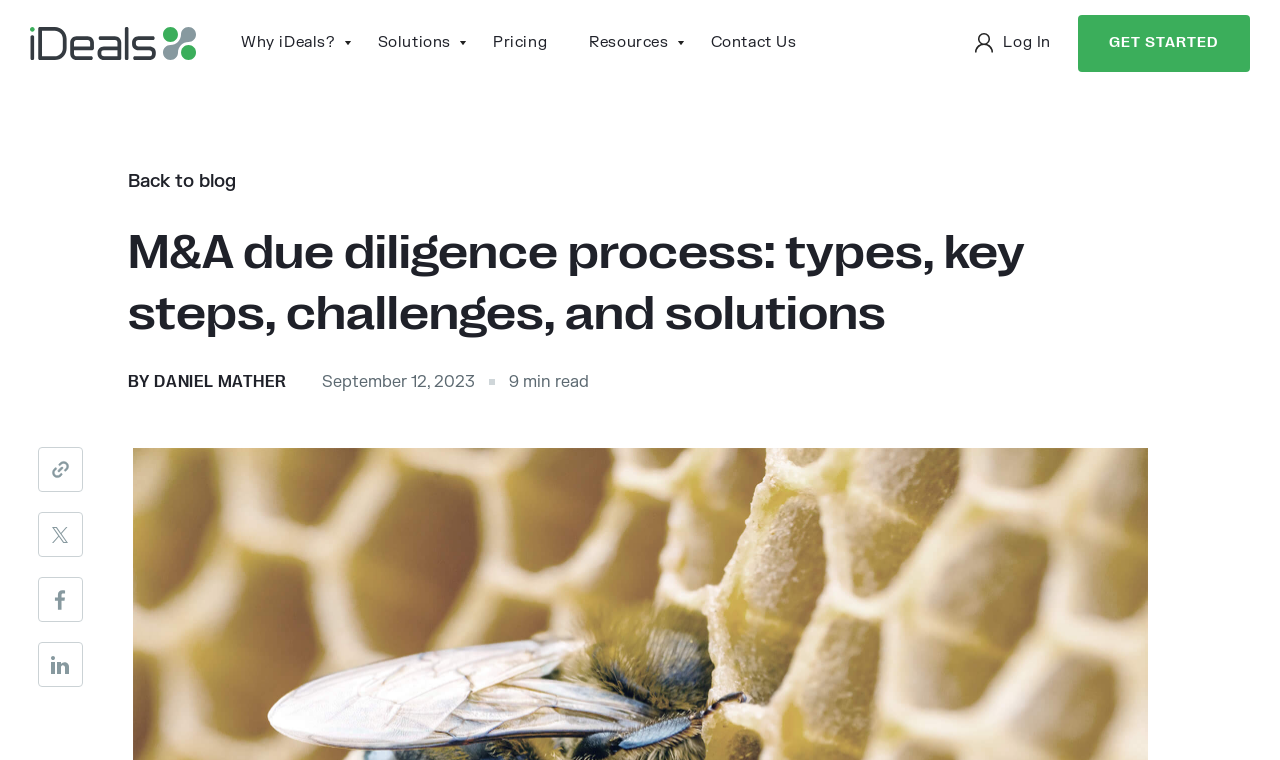Using the description: "Get Started", identify the bounding box of the corresponding UI element in the screenshot.

[0.842, 0.02, 0.977, 0.094]